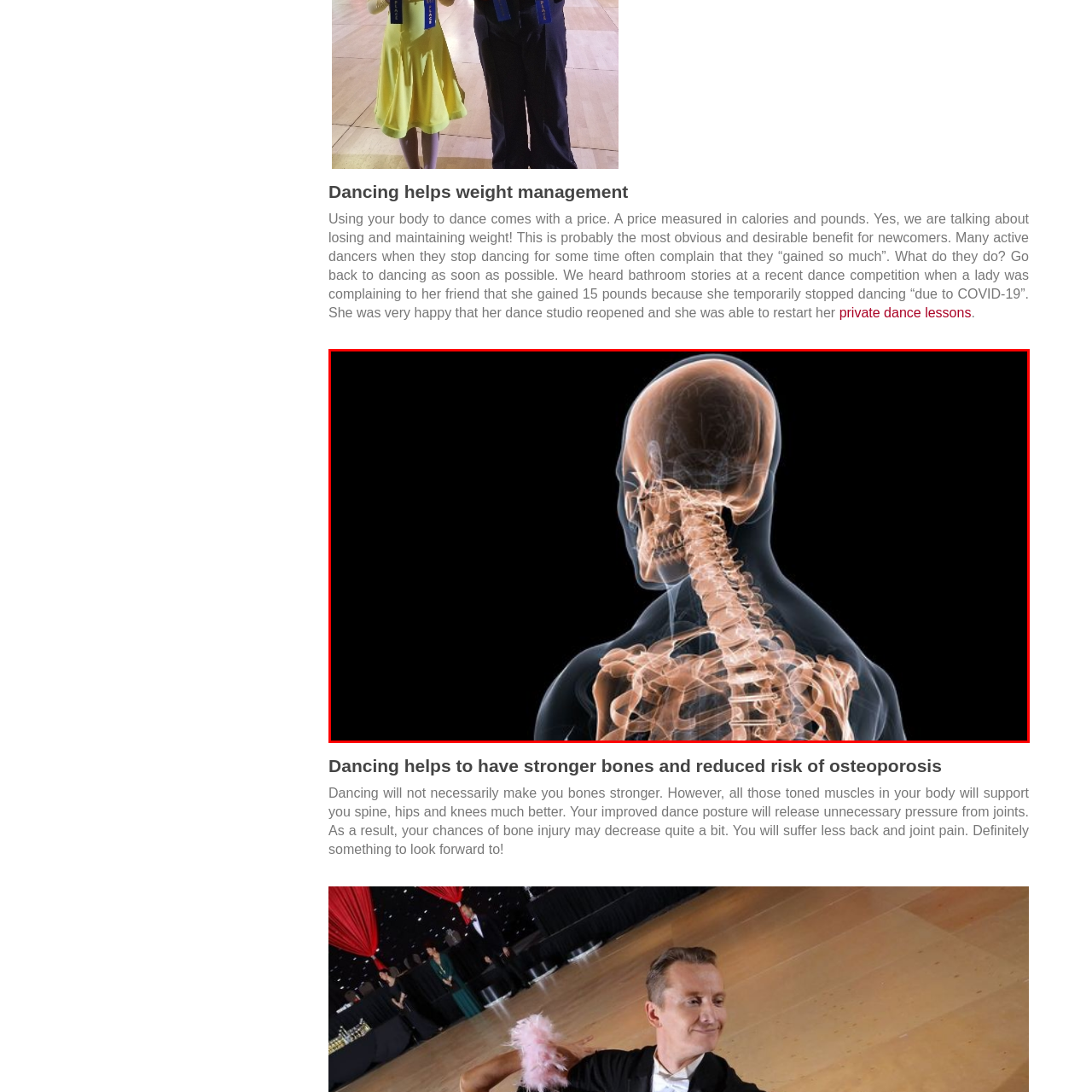Direct your attention to the image marked by the red box and answer the given question using a single word or phrase:
What is the benefit of dancing in terms of bone health?

Reduces osteoporosis risk